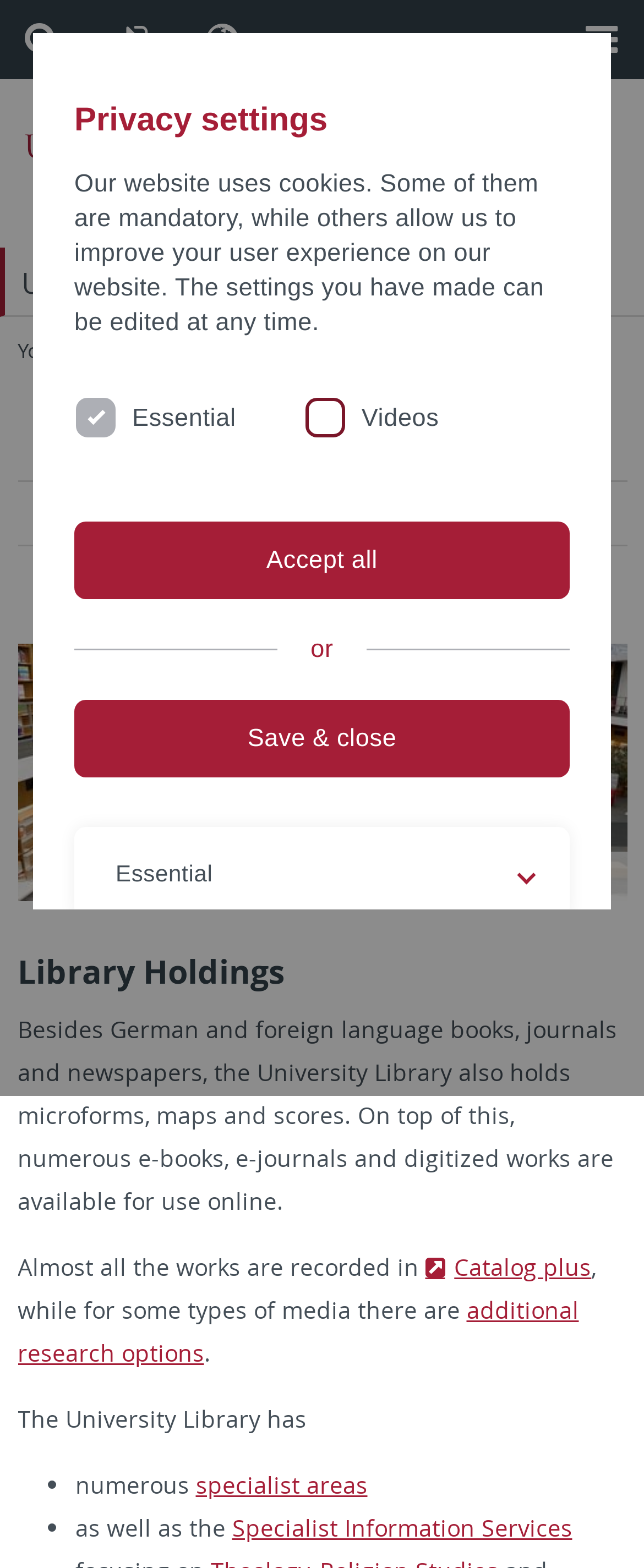Can you identify the bounding box coordinates of the clickable region needed to carry out this instruction: 'View the Specialist Information Services'? The coordinates should be four float numbers within the range of 0 to 1, stated as [left, top, right, bottom].

[0.36, 0.964, 0.888, 0.984]